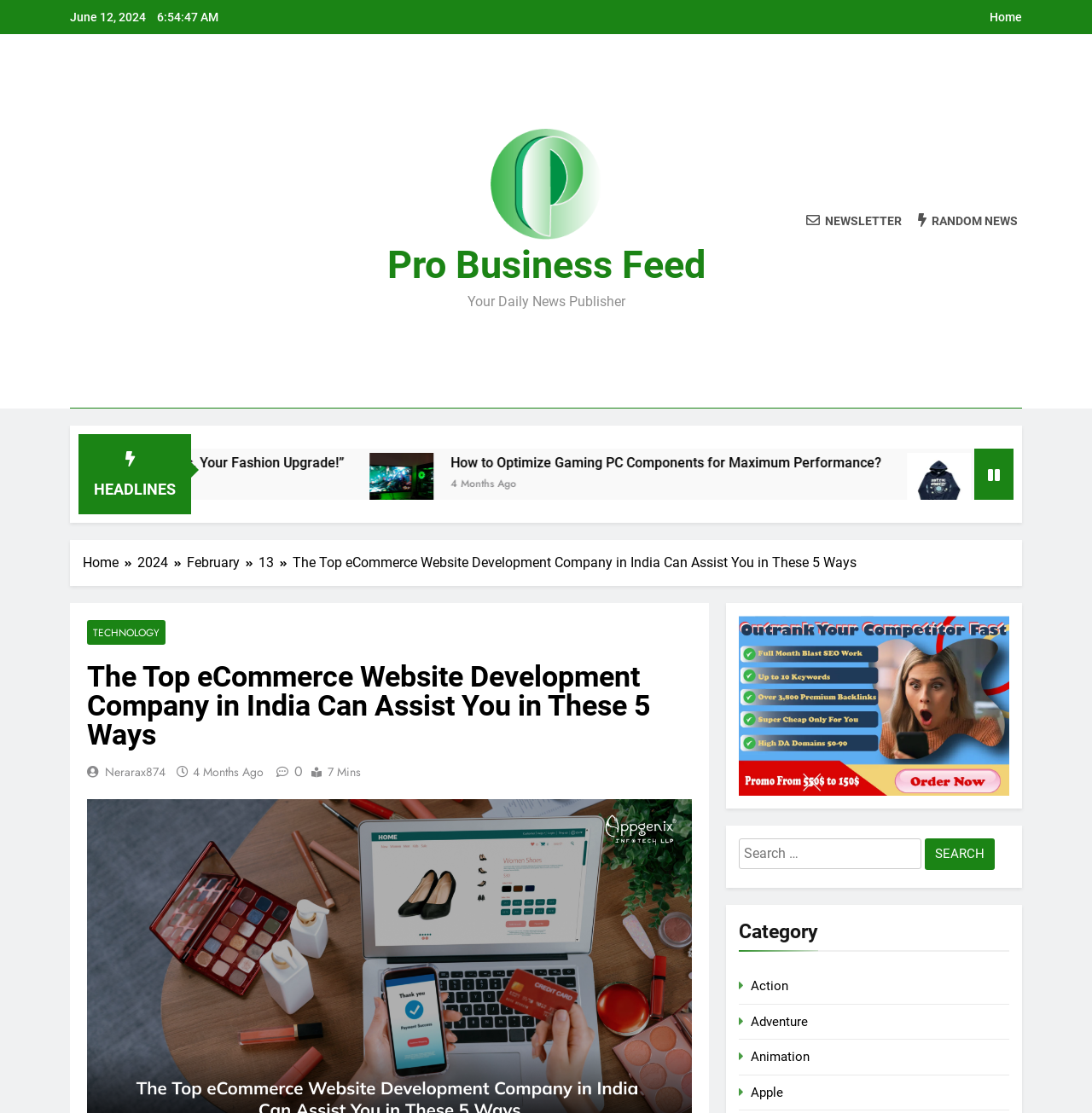Give a comprehensive overview of the webpage, including key elements.

This webpage appears to be a news or blog website, with a focus on technology and e-commerce. At the top, there is a date "June 12, 2024" and a navigation menu with links to "Home", "Pro Business Feed", and other sections. Below the navigation menu, there is a section with a heading "HEADLINES" and two news articles with images and links to read more. The first article is about optimizing gaming PC components, and the second article is about finding comfort and style in hoodies.

On the right side of the page, there is a section with a heading "The Top eCommerce Website Development Company in India Can Assist You in These 5 Ways" and a brief summary of the article. Below this section, there are links to categories such as "TECHNOLOGY" and "Nerarax874", as well as a link to read more about the article.

Further down the page, there is a search bar with a button to search for specific topics. Below the search bar, there are links to different categories such as "Action", "Adventure", "Animation", and "Apple".

At the bottom of the page, there is a button with an icon and a navigation menu with links to "Home", "2024", "February", and "13".